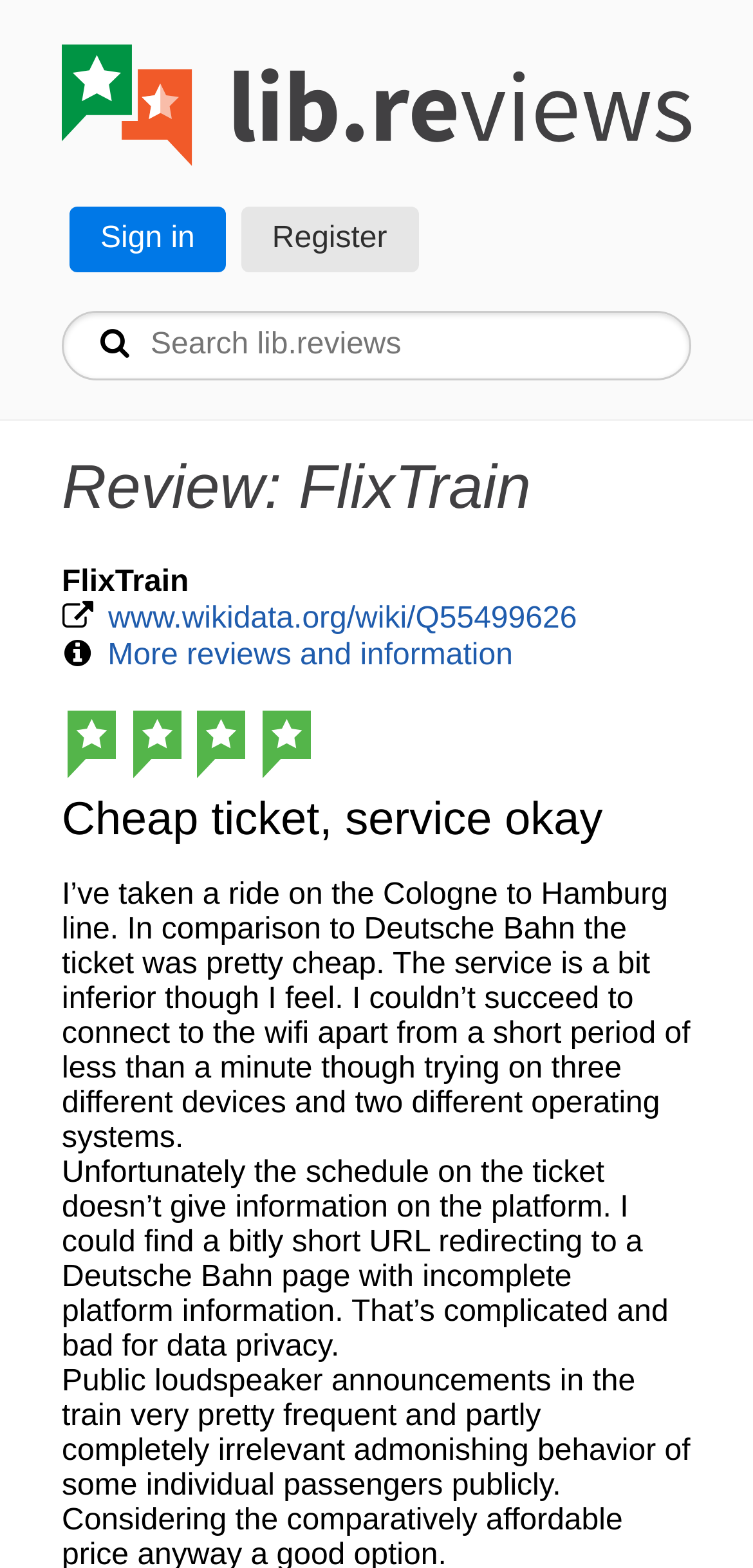Locate the bounding box coordinates of the UI element described by: "More reviews and information". Provide the coordinates as four float numbers between 0 and 1, formatted as [left, top, right, bottom].

[0.143, 0.407, 0.681, 0.428]